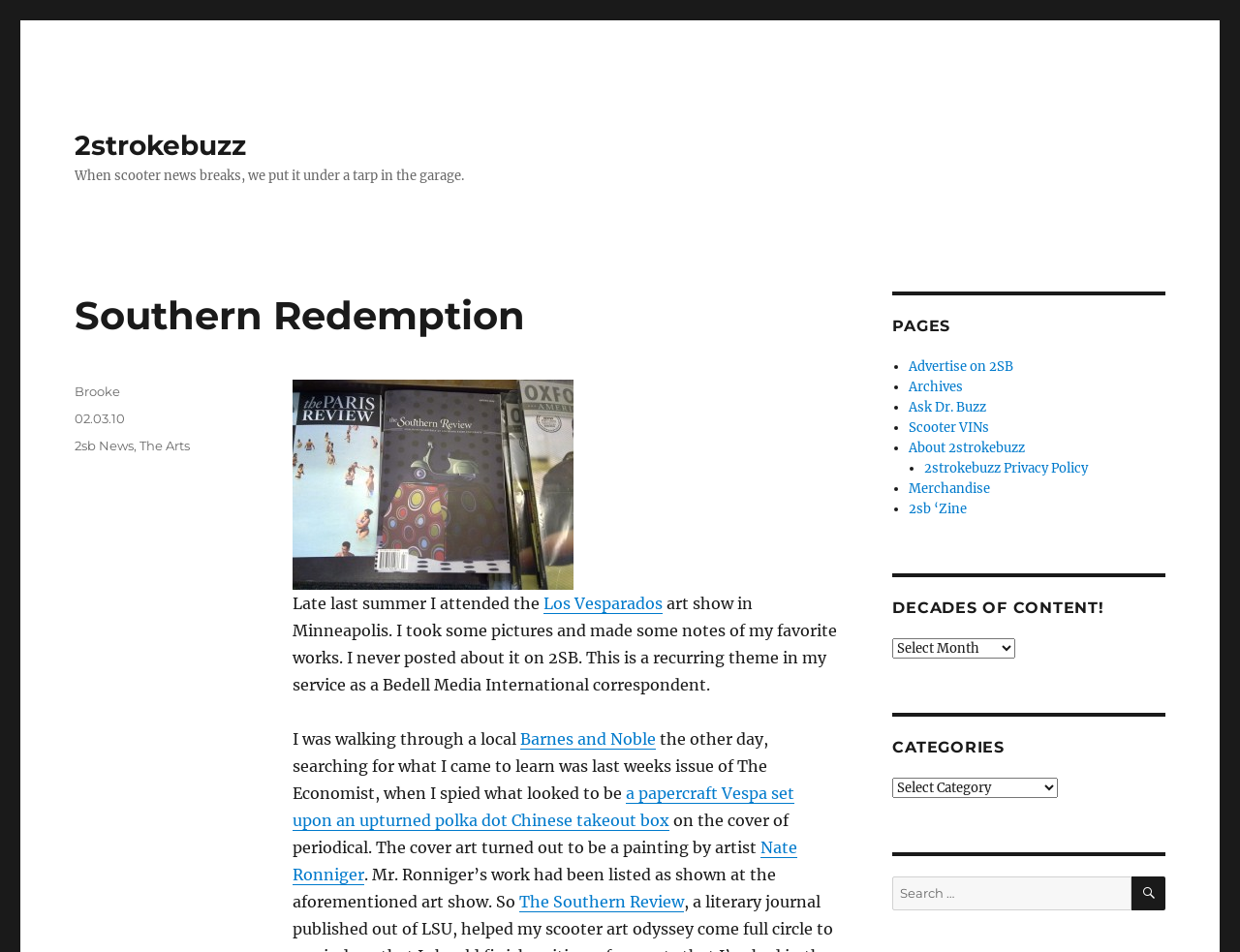Carefully observe the image and respond to the question with a detailed answer:
What is the title of the art show mentioned in the article?

I read the article and found the title of the art show mentioned, which is 'Los Vesparados', linked in the text.